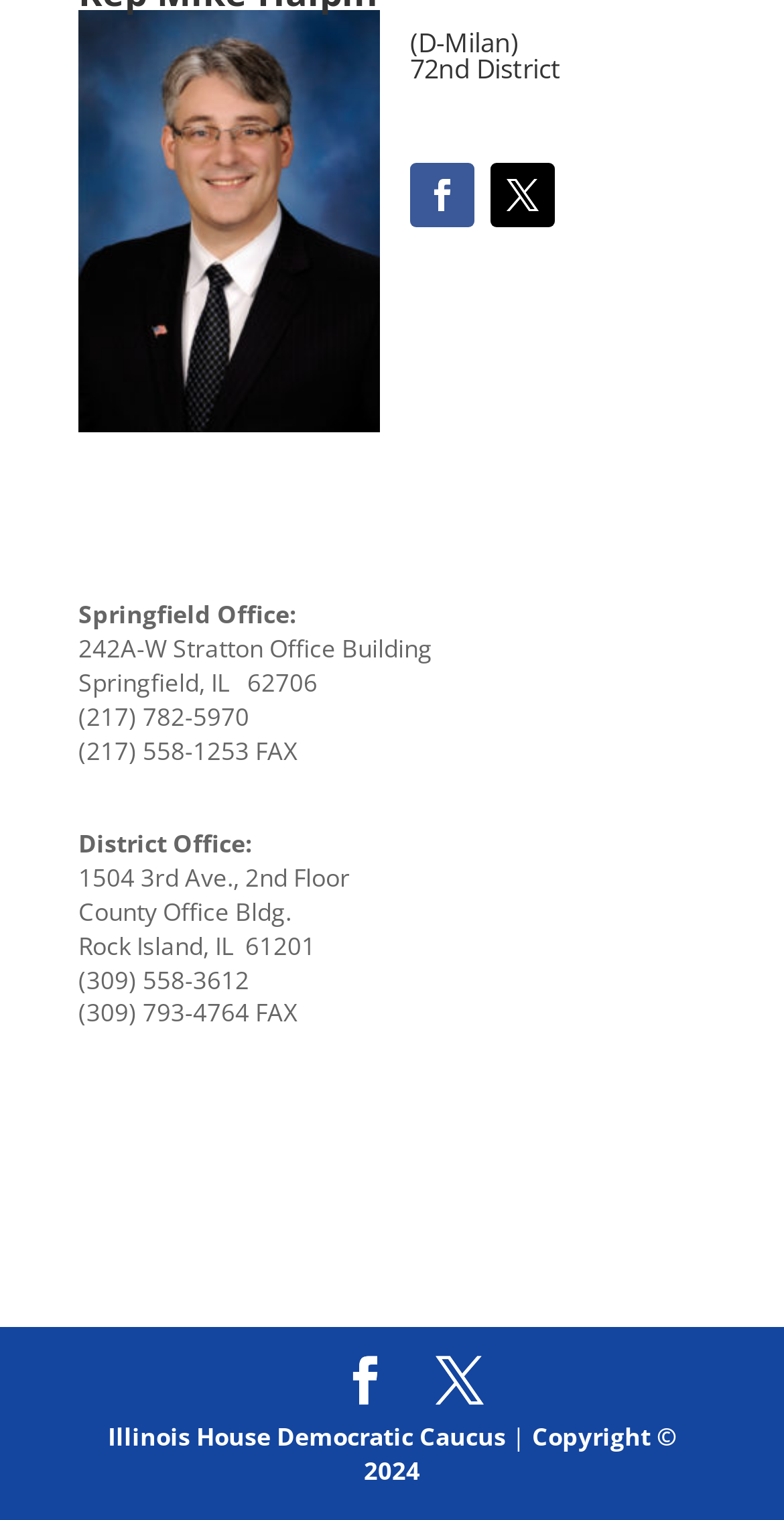Look at the image and answer the question in detail:
What is the fax number of the Rock Island office?

The answer can be found by looking at the StaticText element with the text '(309) 793-4764 FAX' under the 'District Office:' heading.